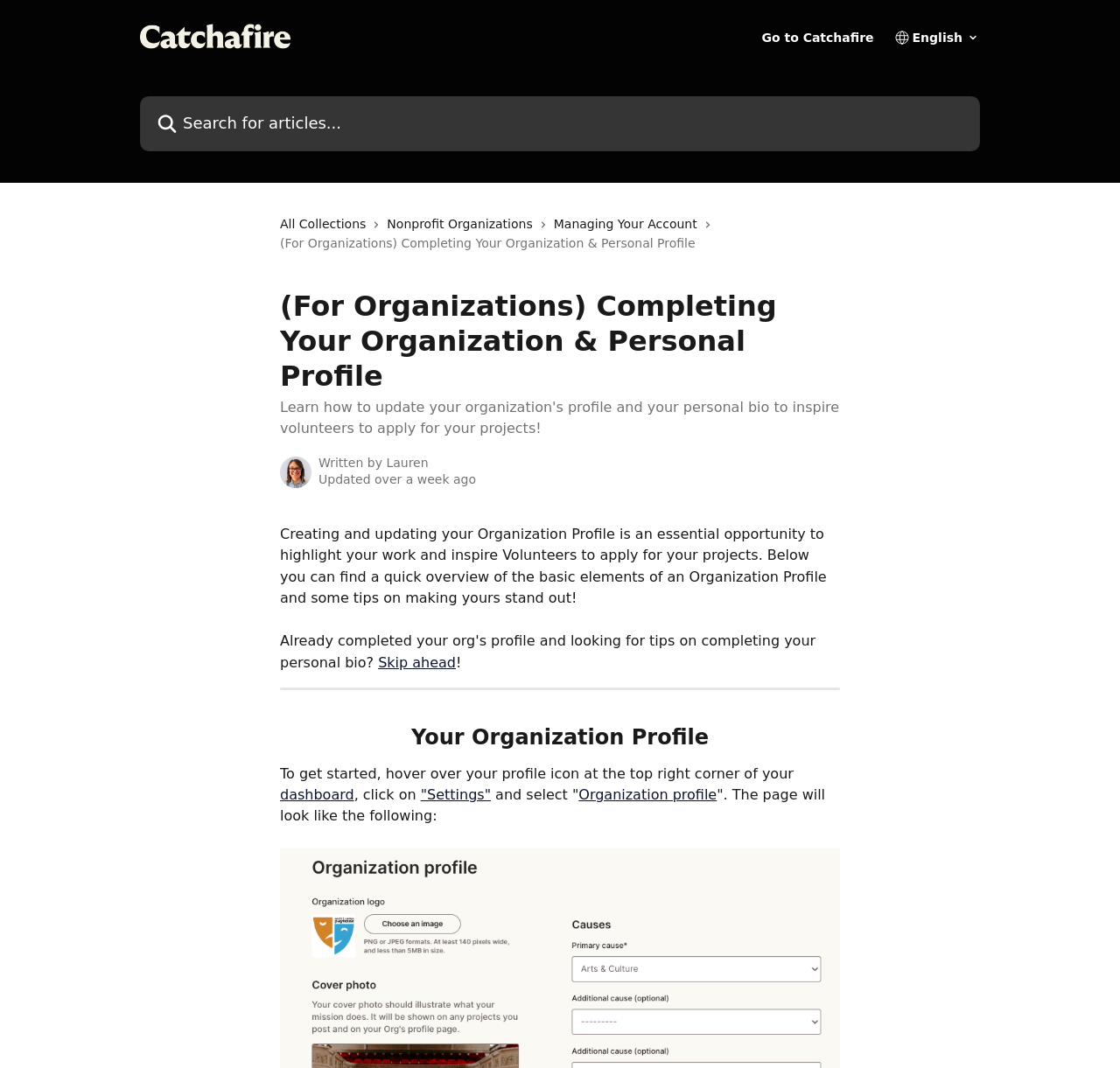Provide a thorough description of the webpage's content and layout.

This webpage is a help center article titled "(For Organizations) Completing Your Organization & Personal Profile" on Catchafire. At the top, there is a header section with a link to the Catchafire Help Center, a search bar, and a combobox. Below the header, there are links to different collections, including "All Collections", "Nonprofit Organizations", and "Managing Your Account", each accompanied by an image.

The main content of the article starts with a heading that reads "(For Organizations) Completing Your Organization & Personal Profile". Below this heading, there is a section with an image of an avatar, the author's name, and the date the article was last updated. The article then provides an introduction to creating and updating an organization profile, highlighting its importance in inspiring volunteers to apply for projects.

The article is divided into sections, with headings such as "Your Organization Profile". The content is written in a conversational tone, with links to relevant pages, such as the dashboard and organization profile settings. There are also images and separators throughout the article to break up the text and make it easier to read. At the bottom of the page, there is a link to continue reading or skip ahead to the next section.